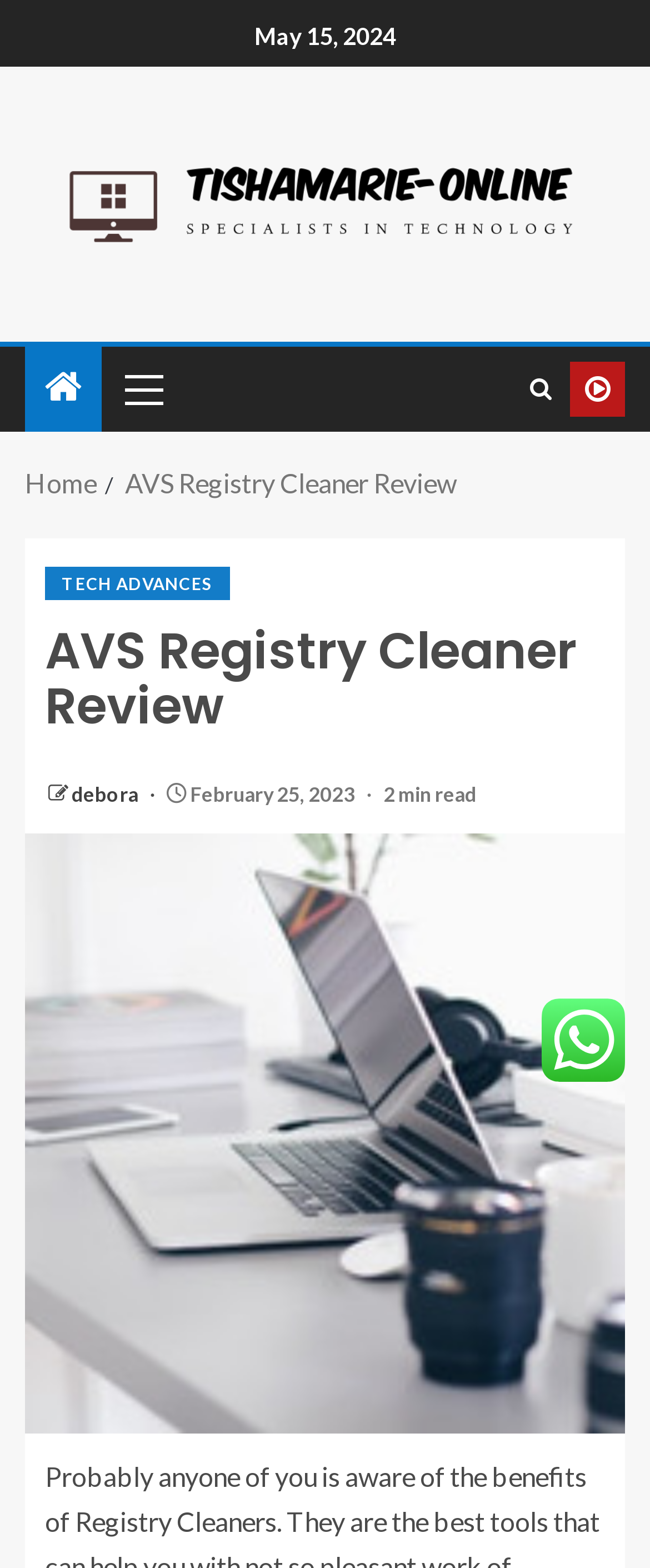Locate and provide the bounding box coordinates for the HTML element that matches this description: "debora".

[0.11, 0.499, 0.218, 0.515]